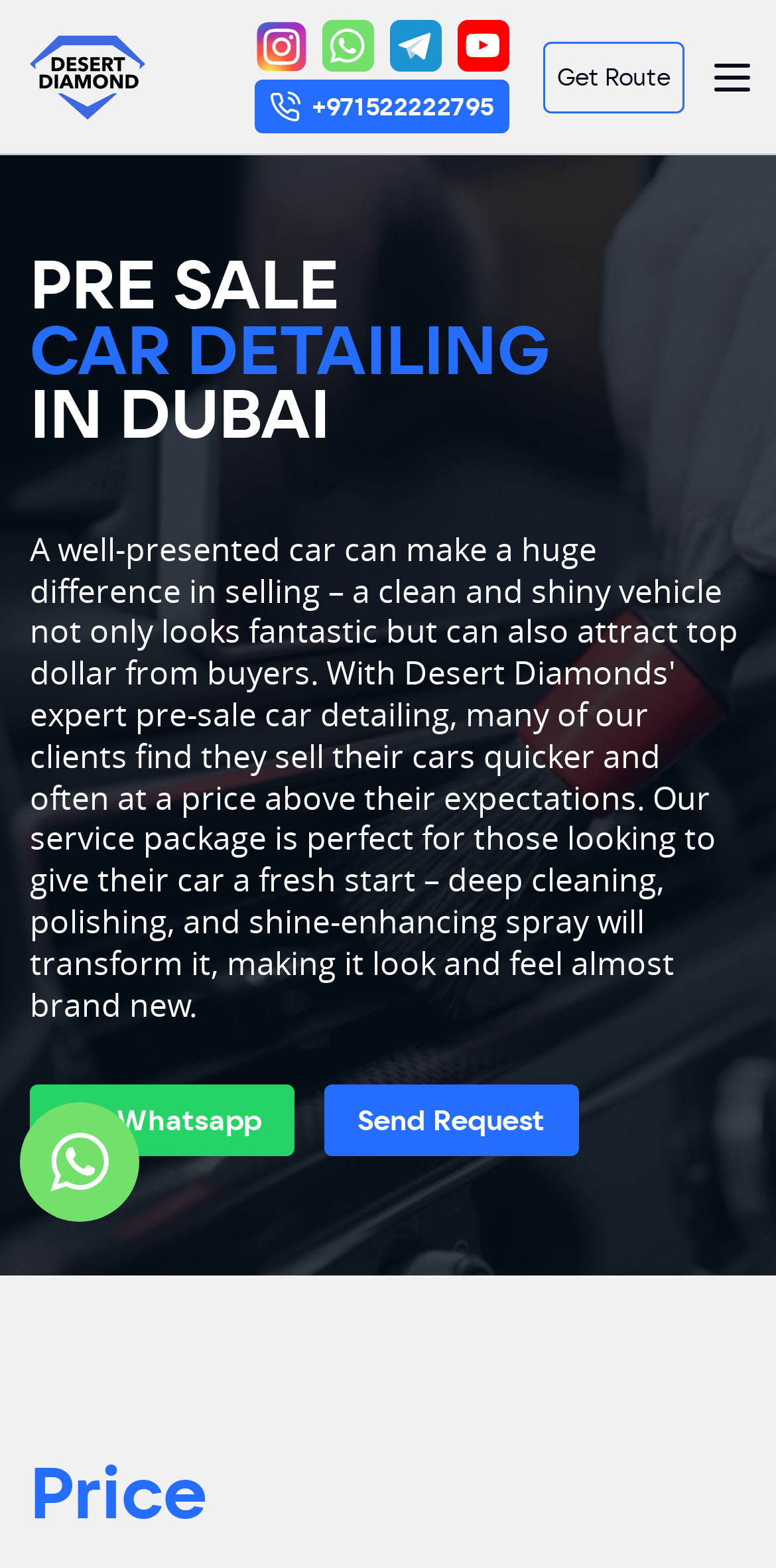Locate and generate the text content of the webpage's heading.

PRE SALE
CAR DETAILING
IN DUBAI